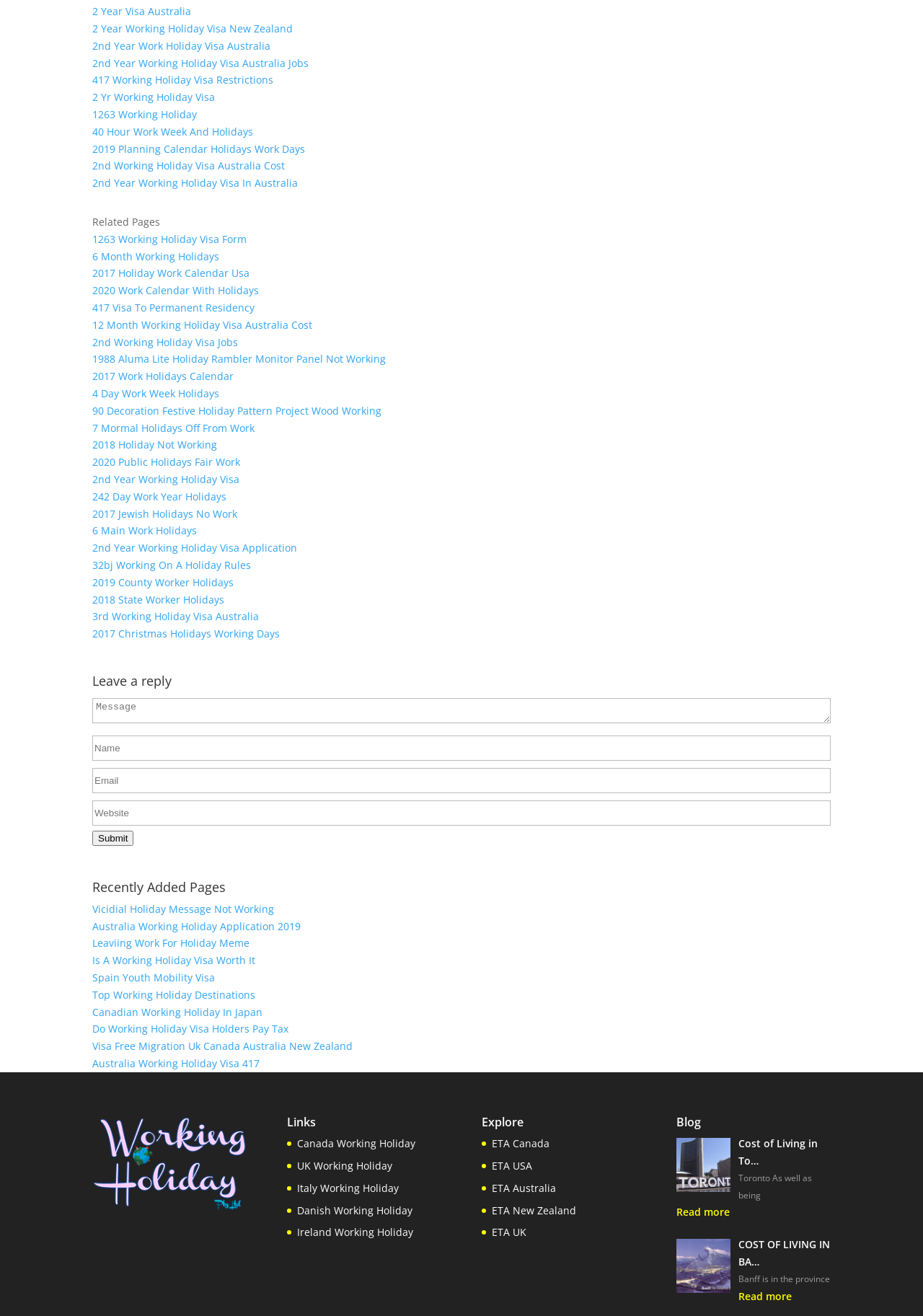Answer the question with a brief word or phrase:
What is the topic of the first link under 'Recently Added Pages'?

Vicidial holiday message